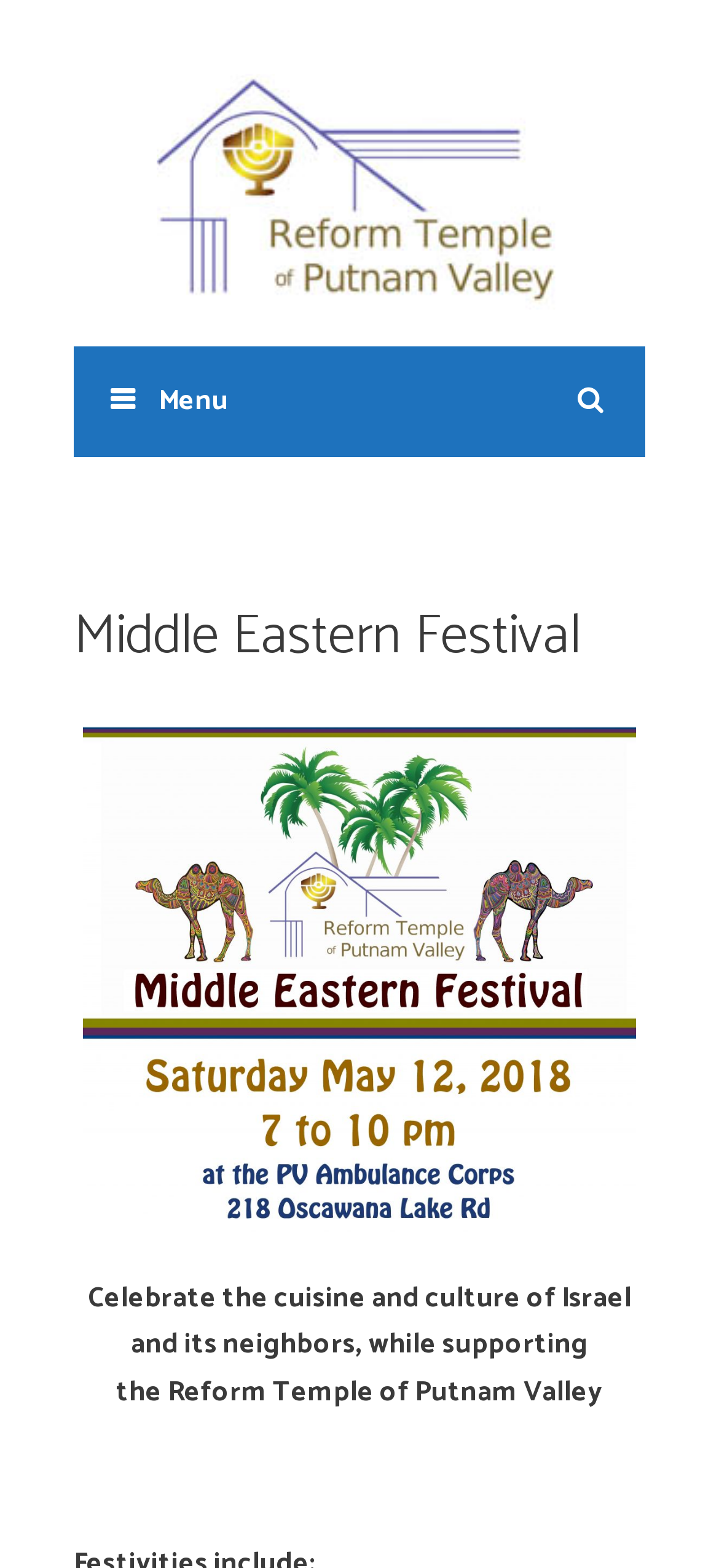Respond with a single word or phrase to the following question: What is the purpose of the festival?

Celebrate cuisine and culture